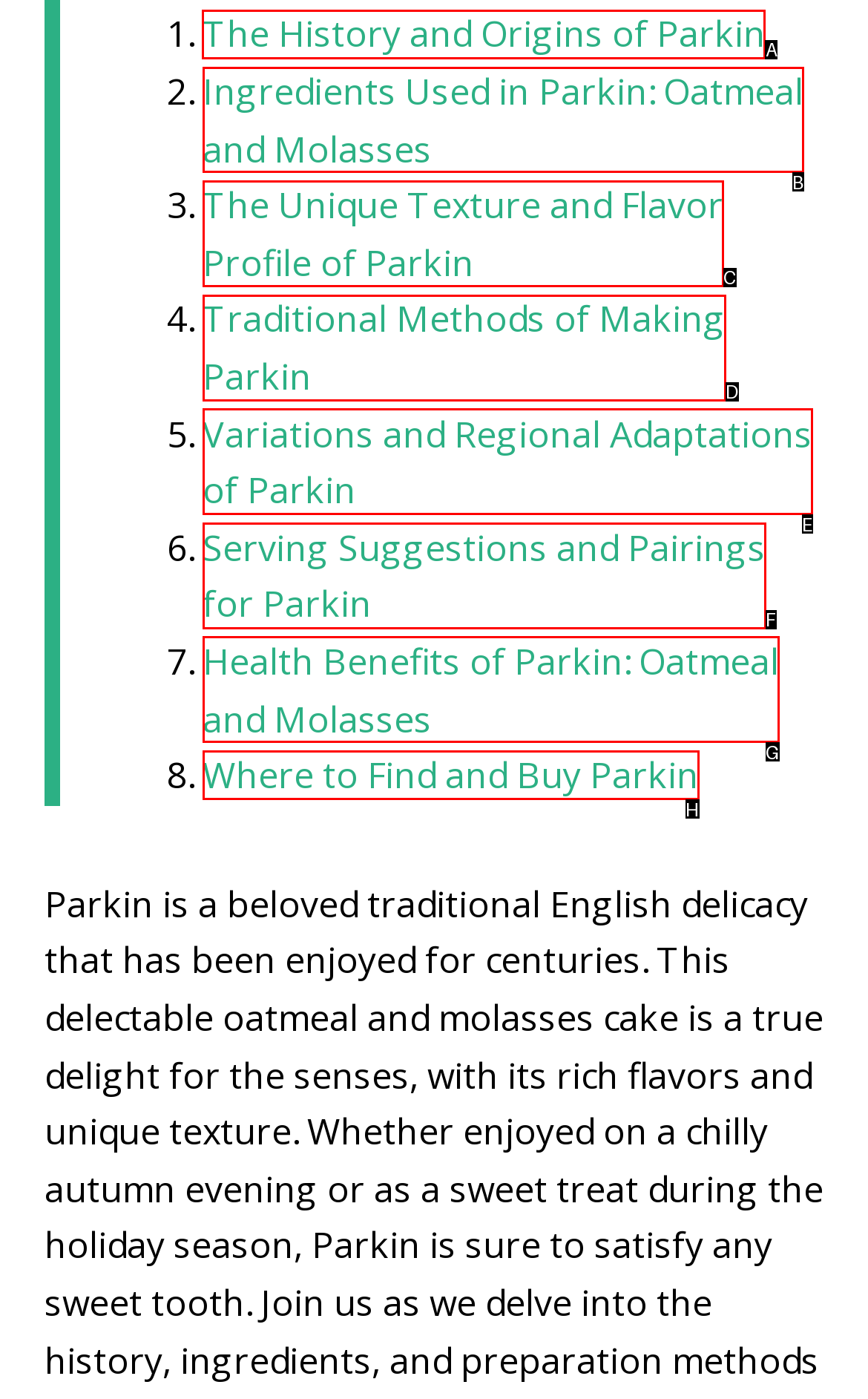For the task: Read about the history and origins of Parkin, identify the HTML element to click.
Provide the letter corresponding to the right choice from the given options.

A